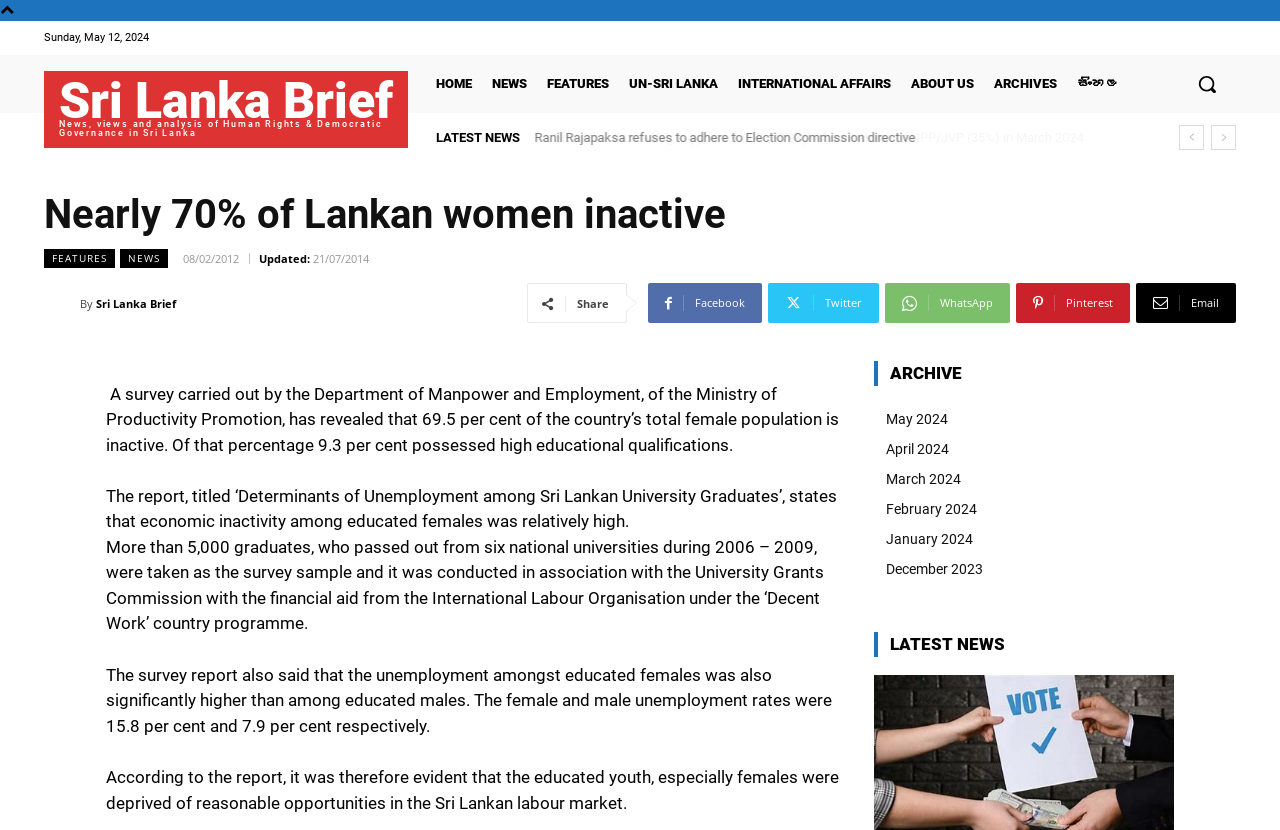Please find the main title text of this webpage.

Nearly 70% of Lankan women inactive